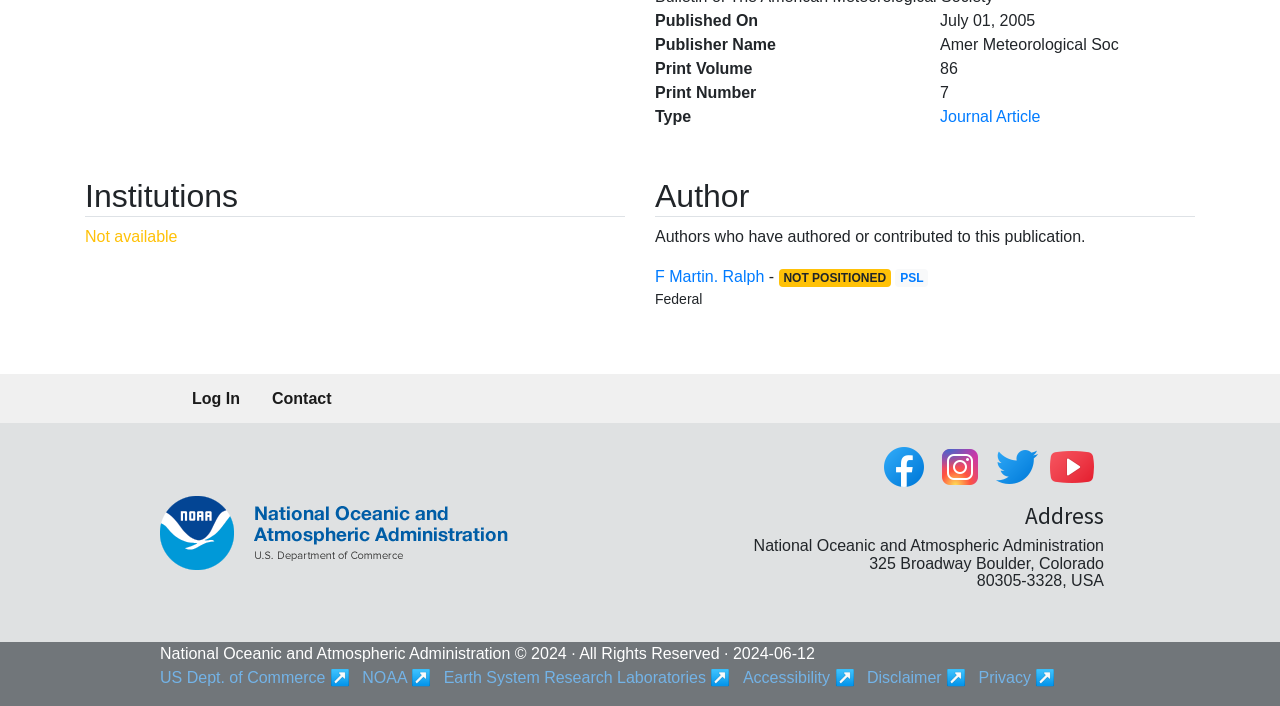Determine the bounding box coordinates of the UI element described by: "US Dept. of Commerce".

[0.125, 0.947, 0.254, 0.972]